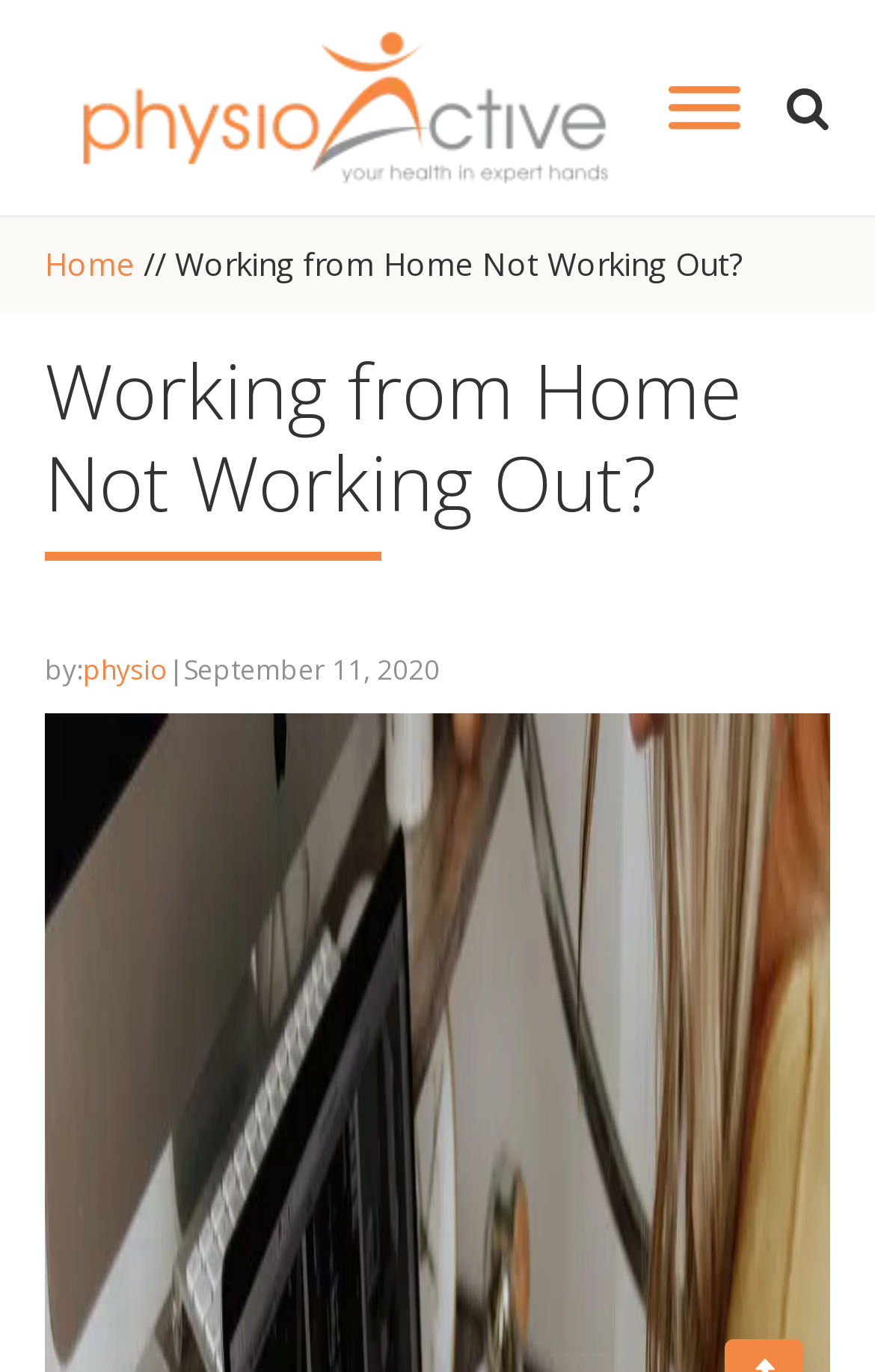Answer succinctly with a single word or phrase:
When was the article published?

September 11, 2020